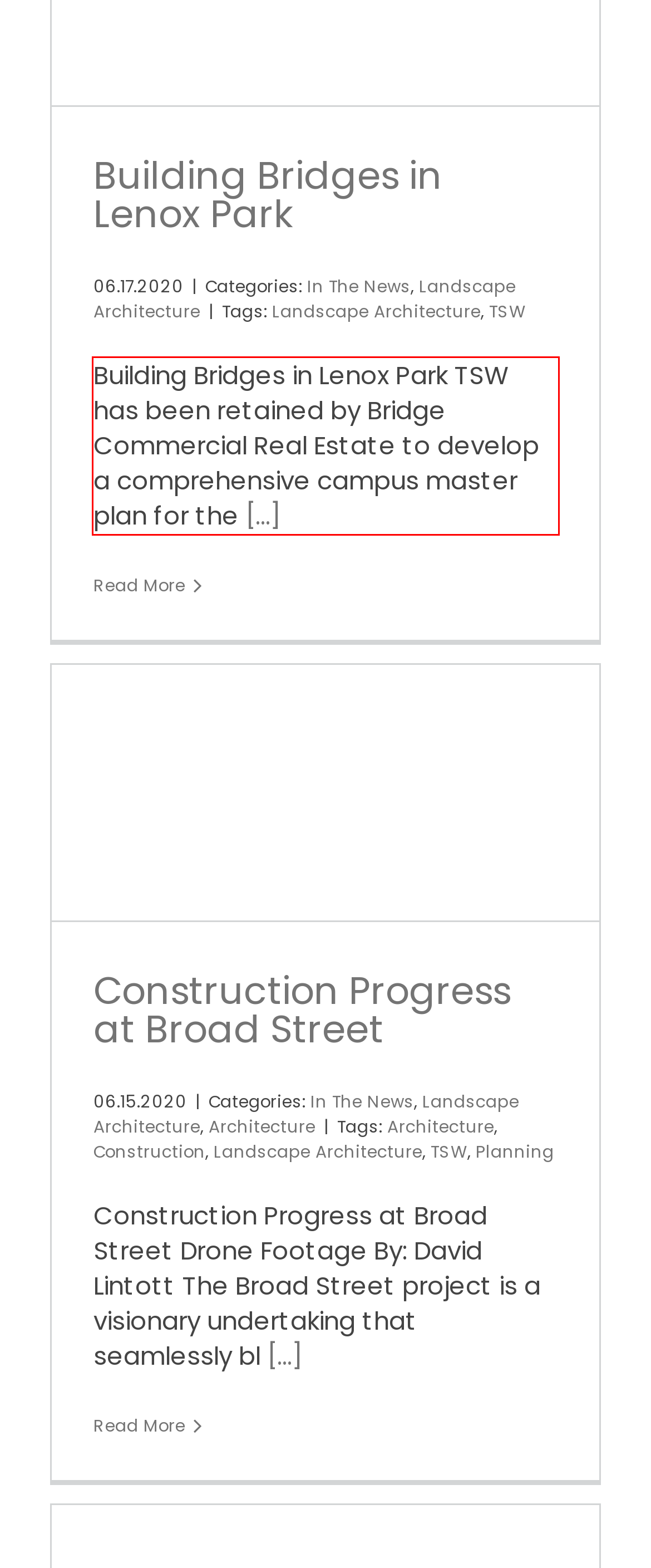Using the provided screenshot, read and generate the text content within the red-bordered area.

Building Bridges in Lenox Park TSW has been retained by Bridge Commercial Real Estate to develop a comprehensive campus master plan for the [...]